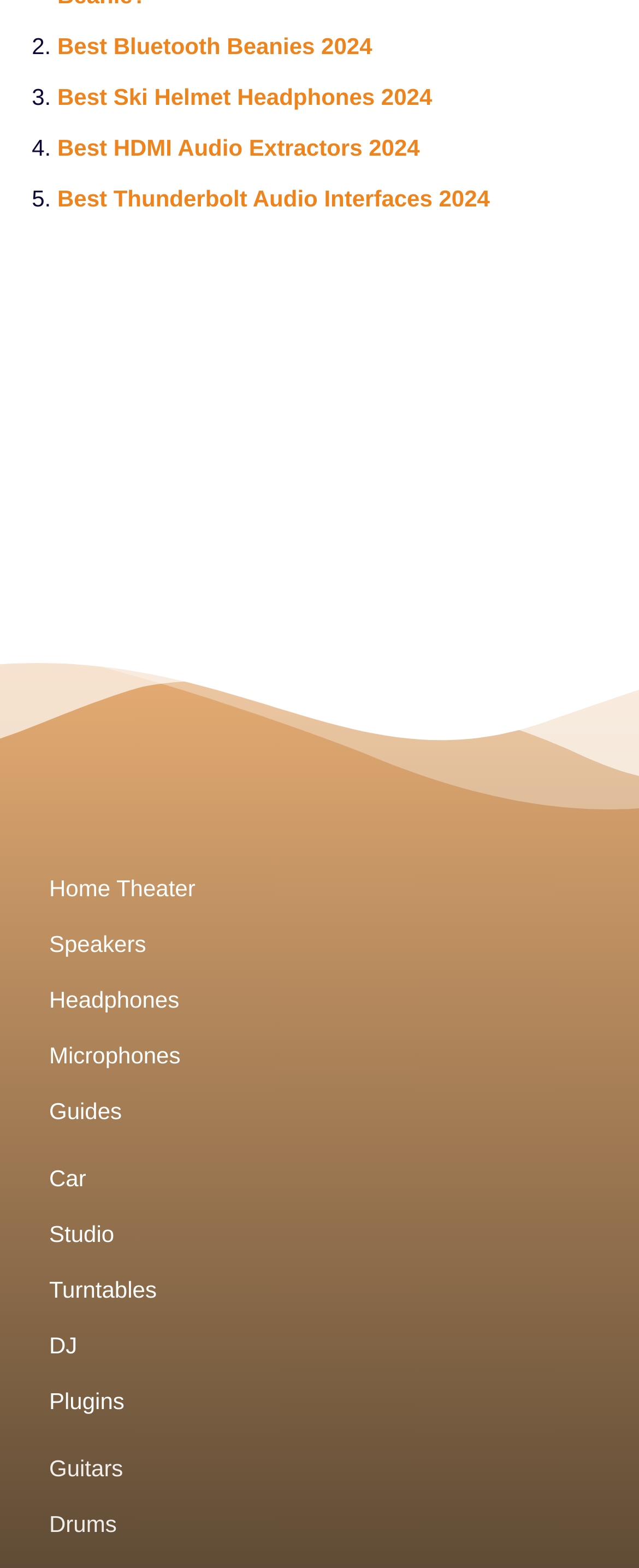Please identify the bounding box coordinates of the clickable area that will allow you to execute the instruction: "Visit The Answer is Always Pork homepage".

None